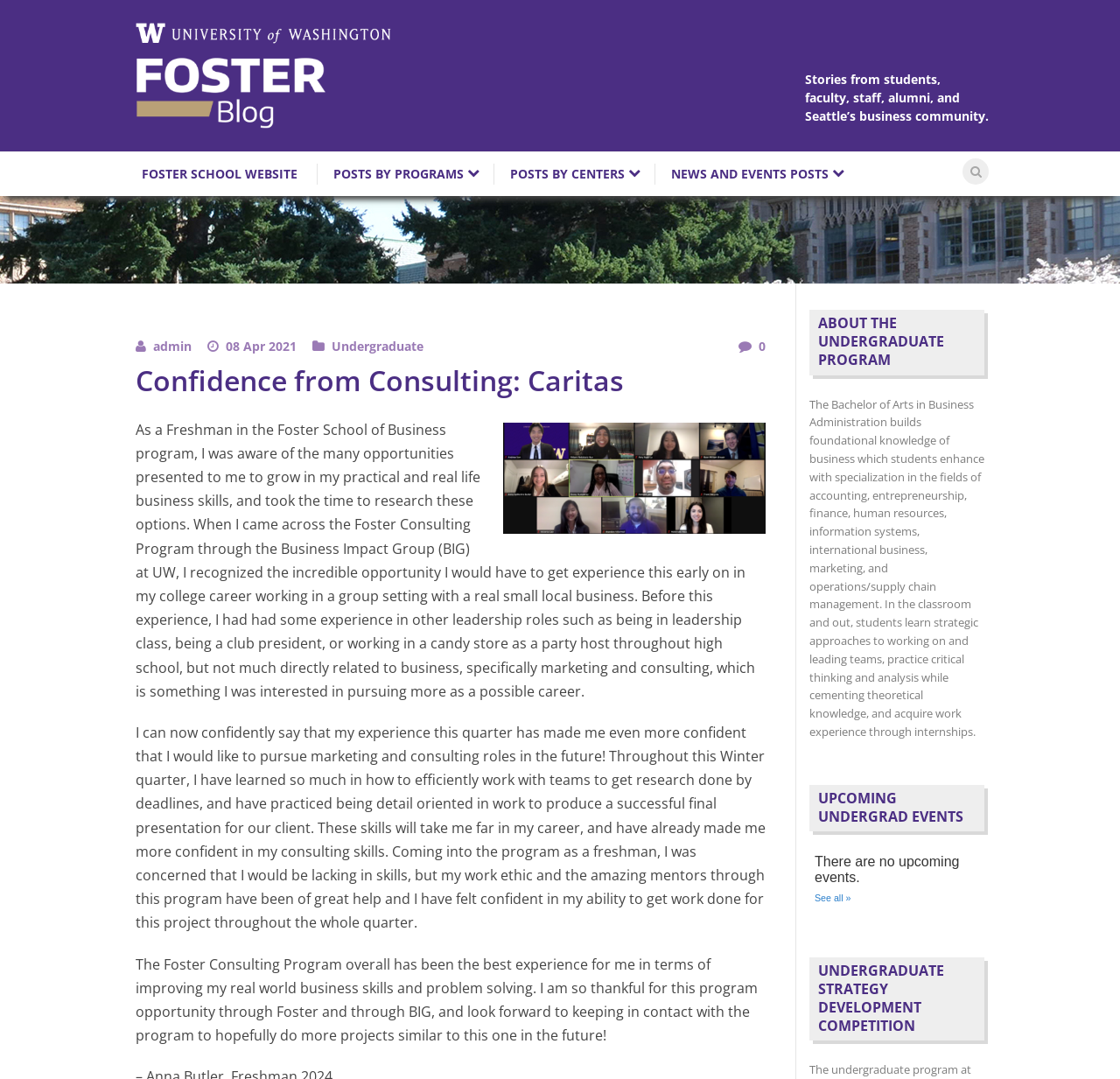Answer the question below using just one word or a short phrase: 
What type of events are listed in the 'UPCOMING UNDERGRAD EVENTS' section?

Upcoming events calendar listing